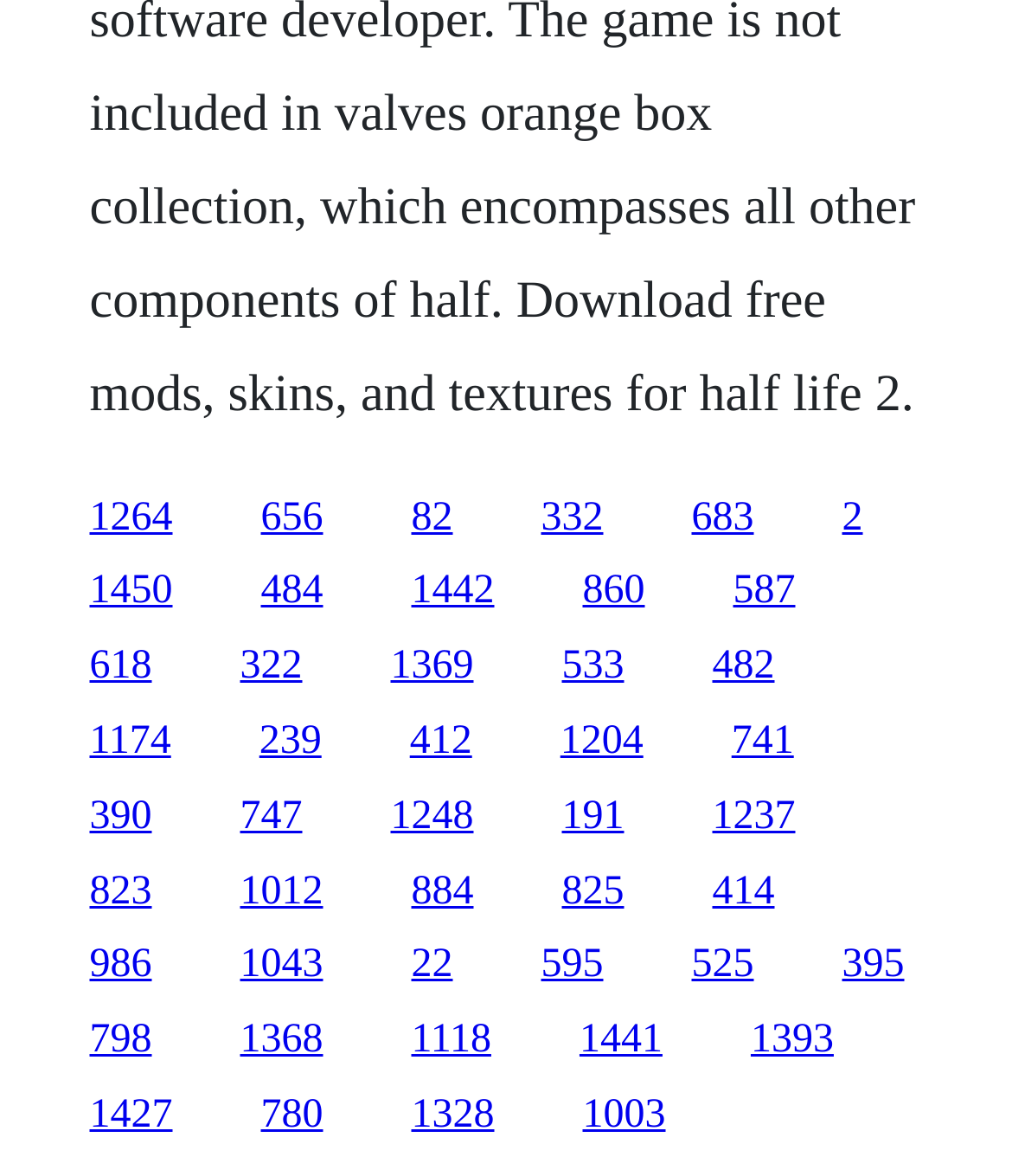Locate the bounding box coordinates of the element that should be clicked to execute the following instruction: "explore the last link".

[0.088, 0.929, 0.171, 0.967]